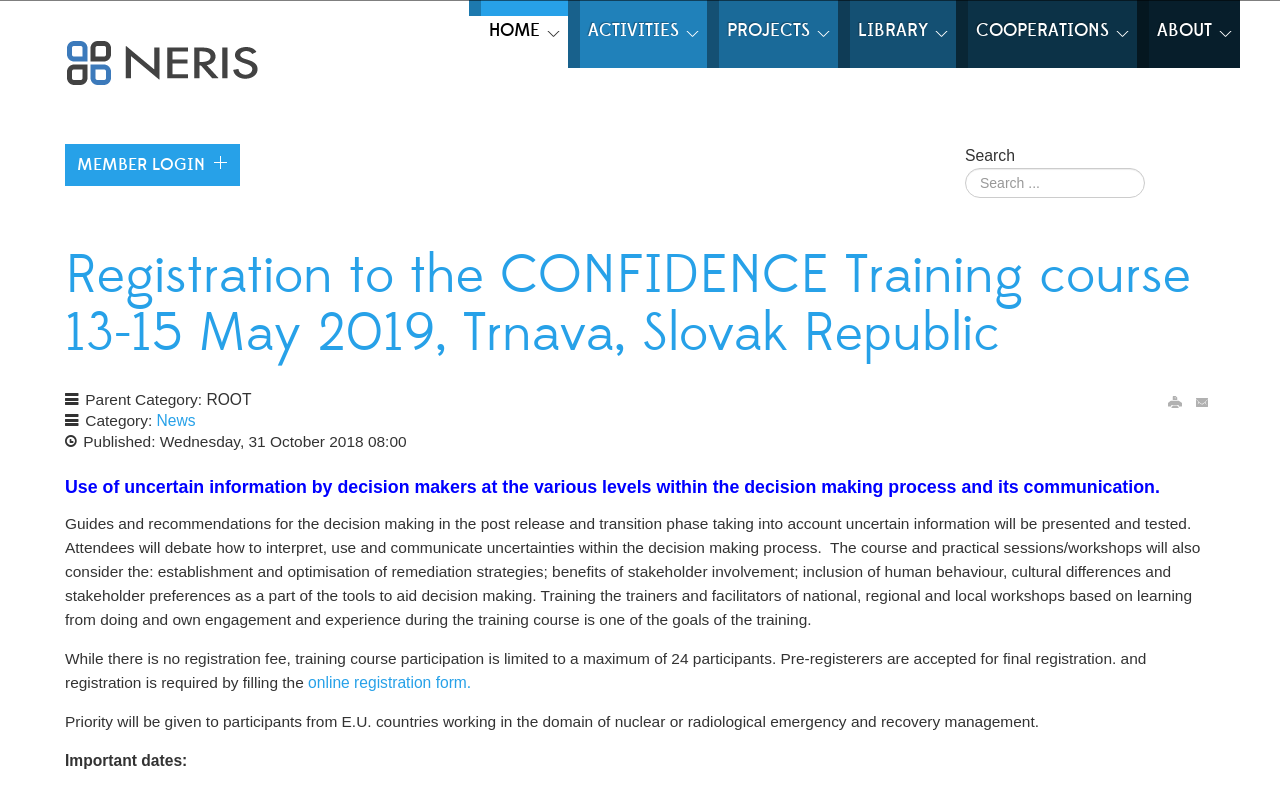Based on the visual content of the image, answer the question thoroughly: What is the maximum number of participants for the training course?

I found the maximum number of participants by reading the text 'While there is no registration fee, training course participation is limited to a maximum of 24 participants.'.